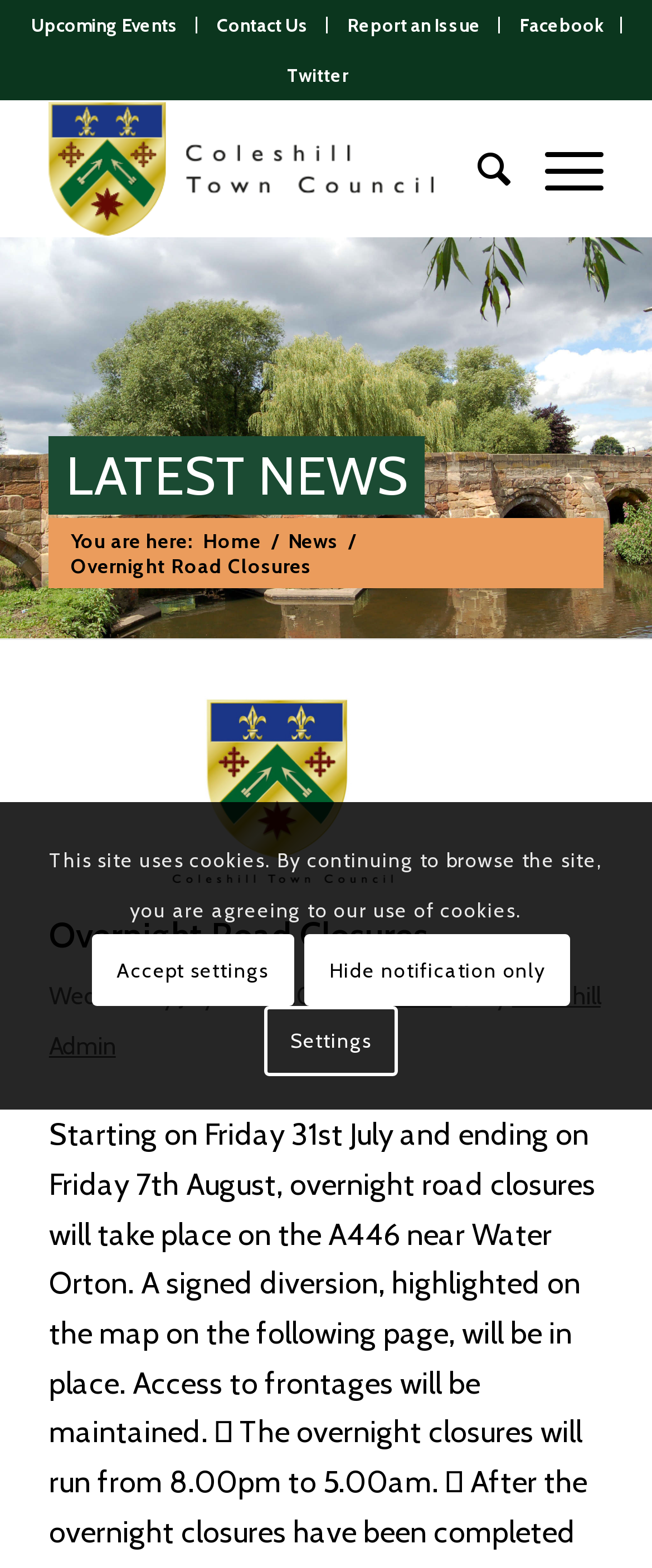Show the bounding box coordinates of the element that should be clicked to complete the task: "Report an issue to the council".

[0.532, 0.001, 0.737, 0.031]